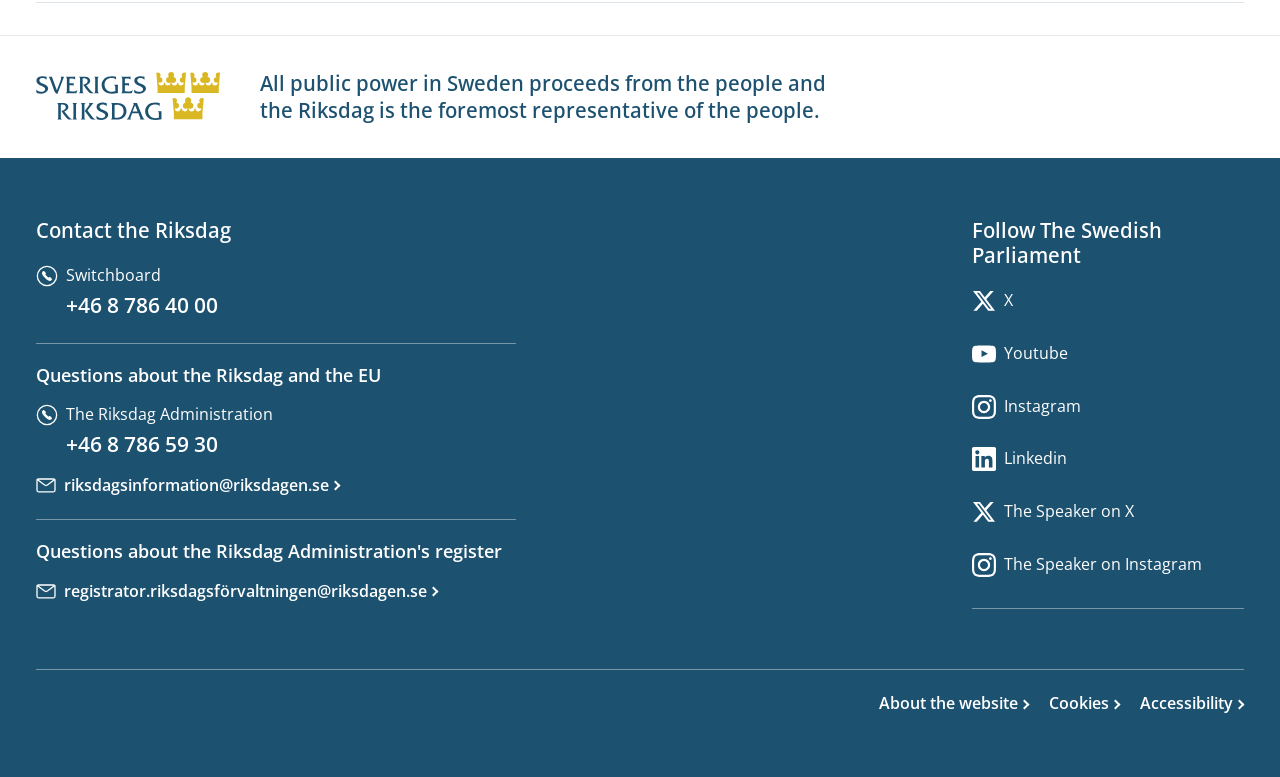Give a concise answer using one word or a phrase to the following question:
What is the phone number of the switchboard?

+46 8 786 40 00